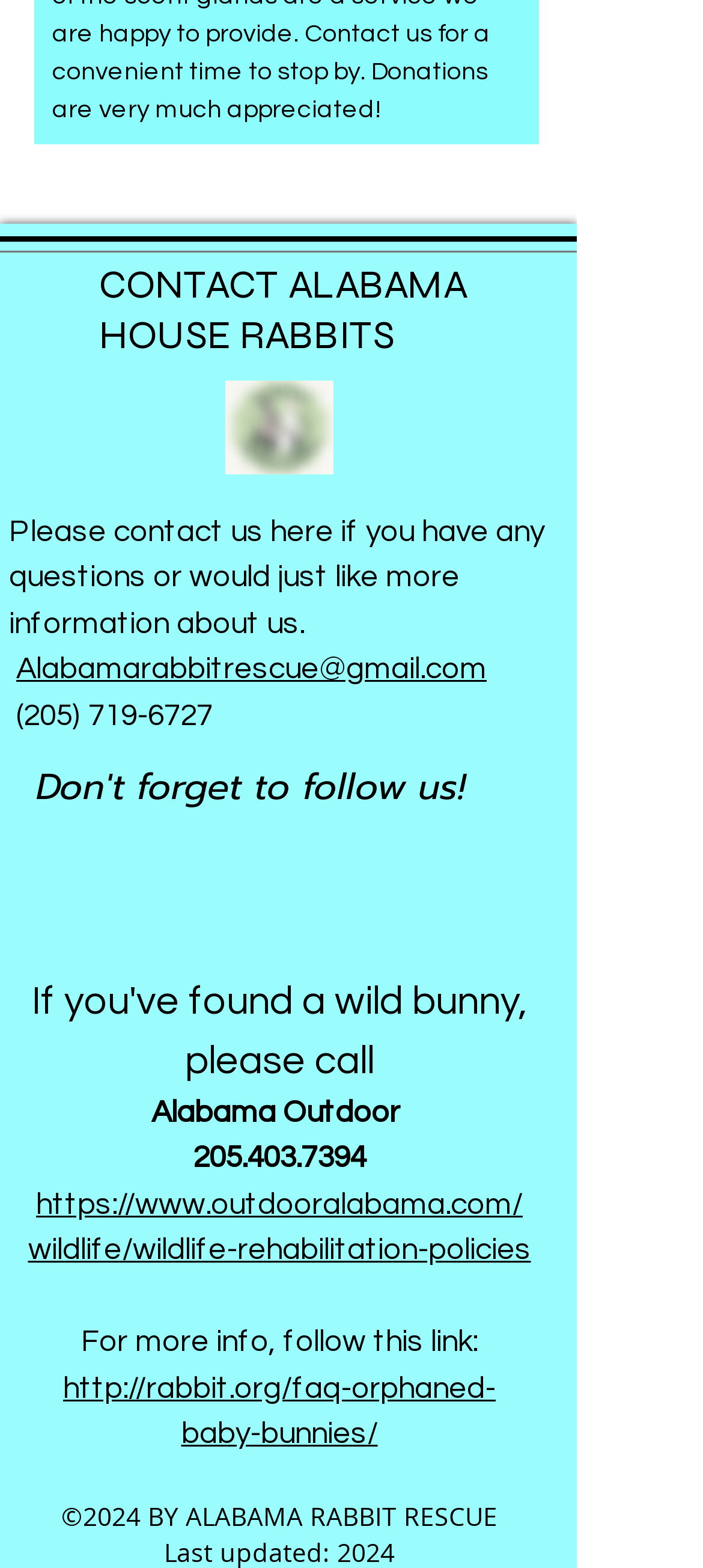Please answer the following question using a single word or phrase: 
What is the email address to contact Alabama House Rabbits?

Alabamarabbitrescue@gmail.com